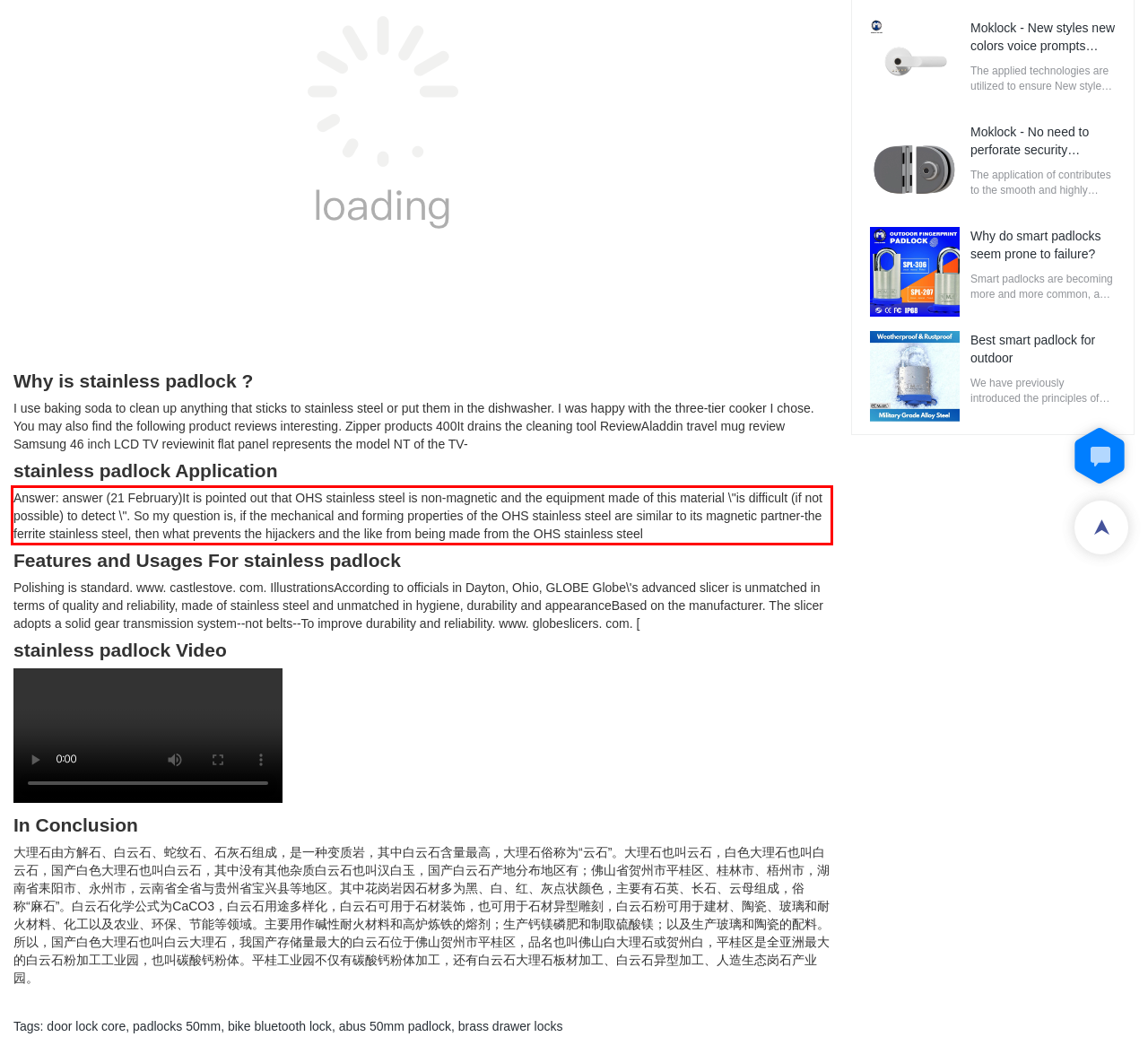Please look at the screenshot provided and find the red bounding box. Extract the text content contained within this bounding box.

Answer: answer (21 February)It is pointed out that OHS stainless steel is non-magnetic and the equipment made of this material \"is difficult (if not possible) to detect \". So my question is, if the mechanical and forming properties of the OHS stainless steel are similar to its magnetic partner-the ferrite stainless steel, then what prevents the hijackers and the like from being made from the OHS stainless steel